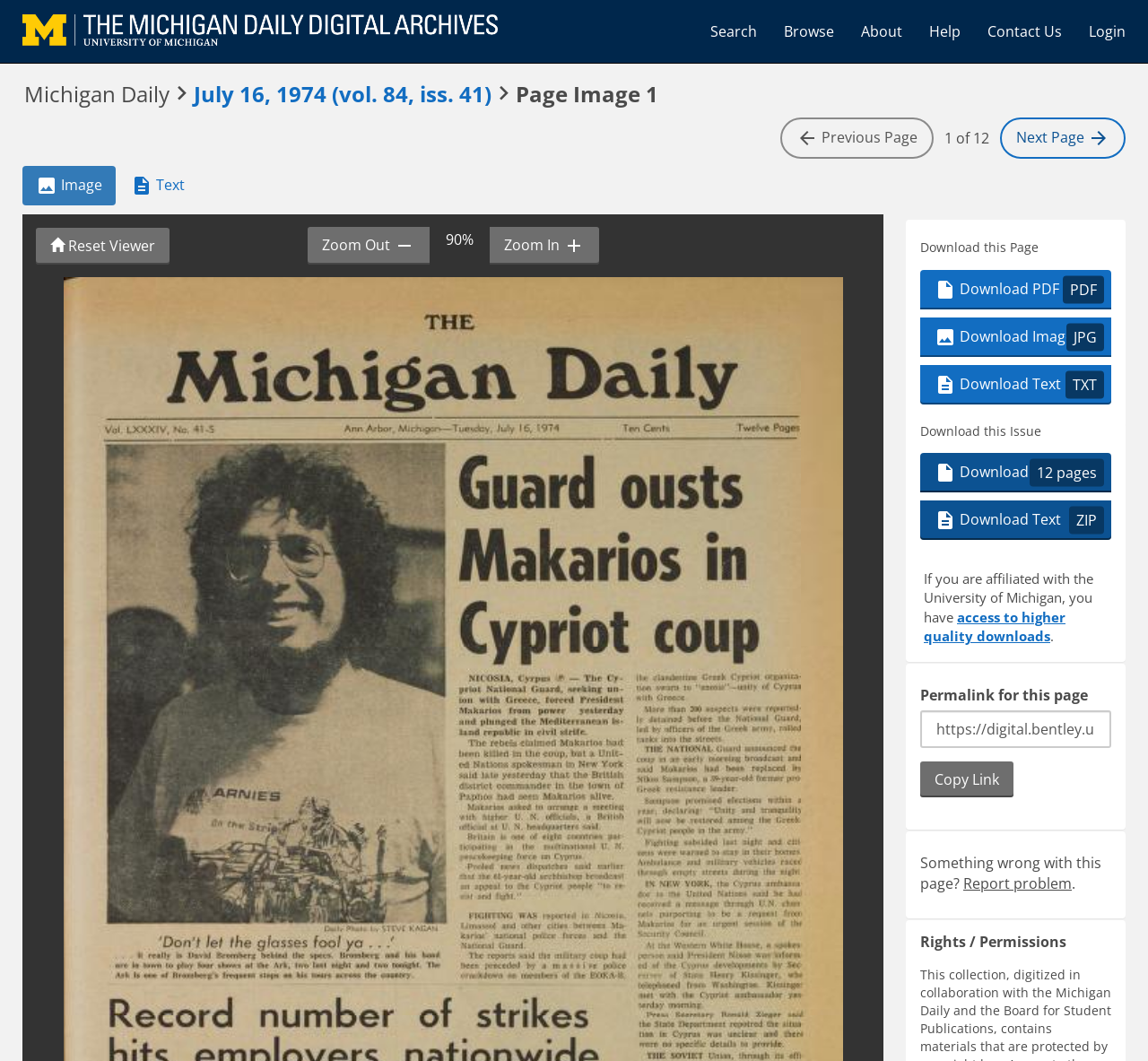Specify the bounding box coordinates of the area to click in order to execute this command: 'Zoom in the image'. The coordinates should consist of four float numbers ranging from 0 to 1, and should be formatted as [left, top, right, bottom].

[0.426, 0.214, 0.521, 0.25]